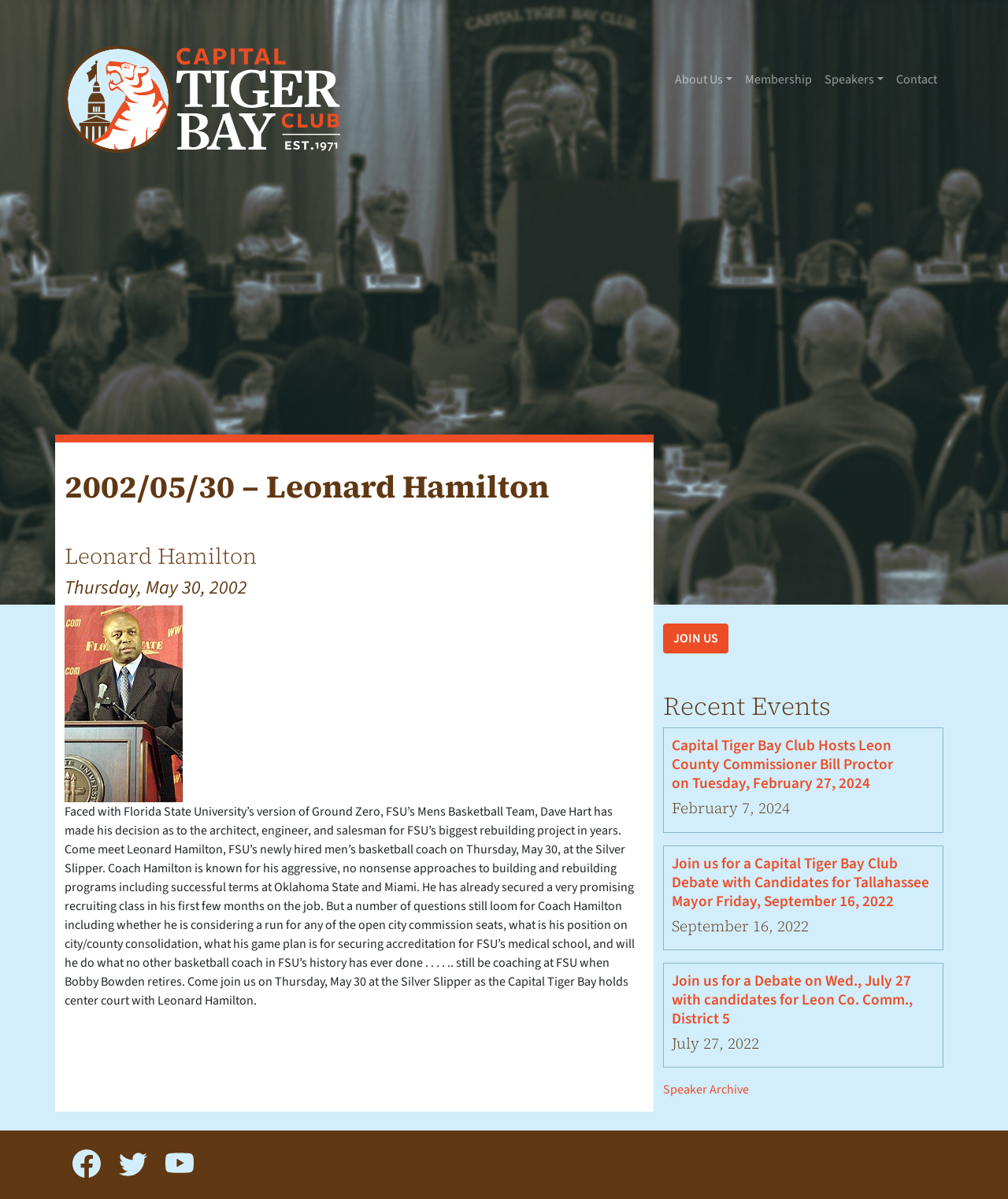Identify the bounding box coordinates of the clickable region necessary to fulfill the following instruction: "Join the event on 'Thursday, May 30, 2002'". The bounding box coordinates should be four float numbers between 0 and 1, i.e., [left, top, right, bottom].

[0.064, 0.48, 0.639, 0.5]